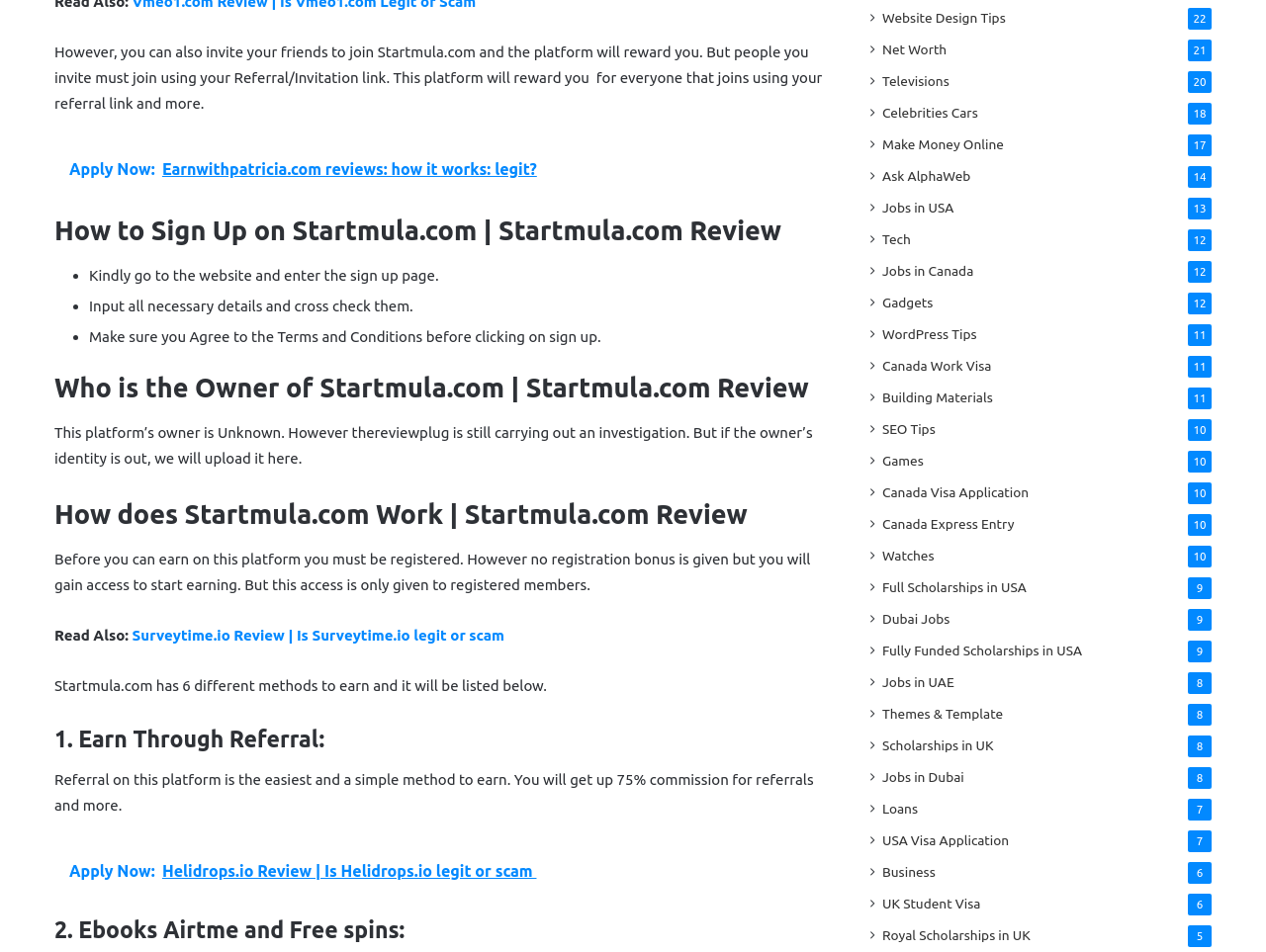What is the first step to sign up on Startmula.com?
Please provide a single word or phrase in response based on the screenshot.

Go to the website and enter the sign up page.